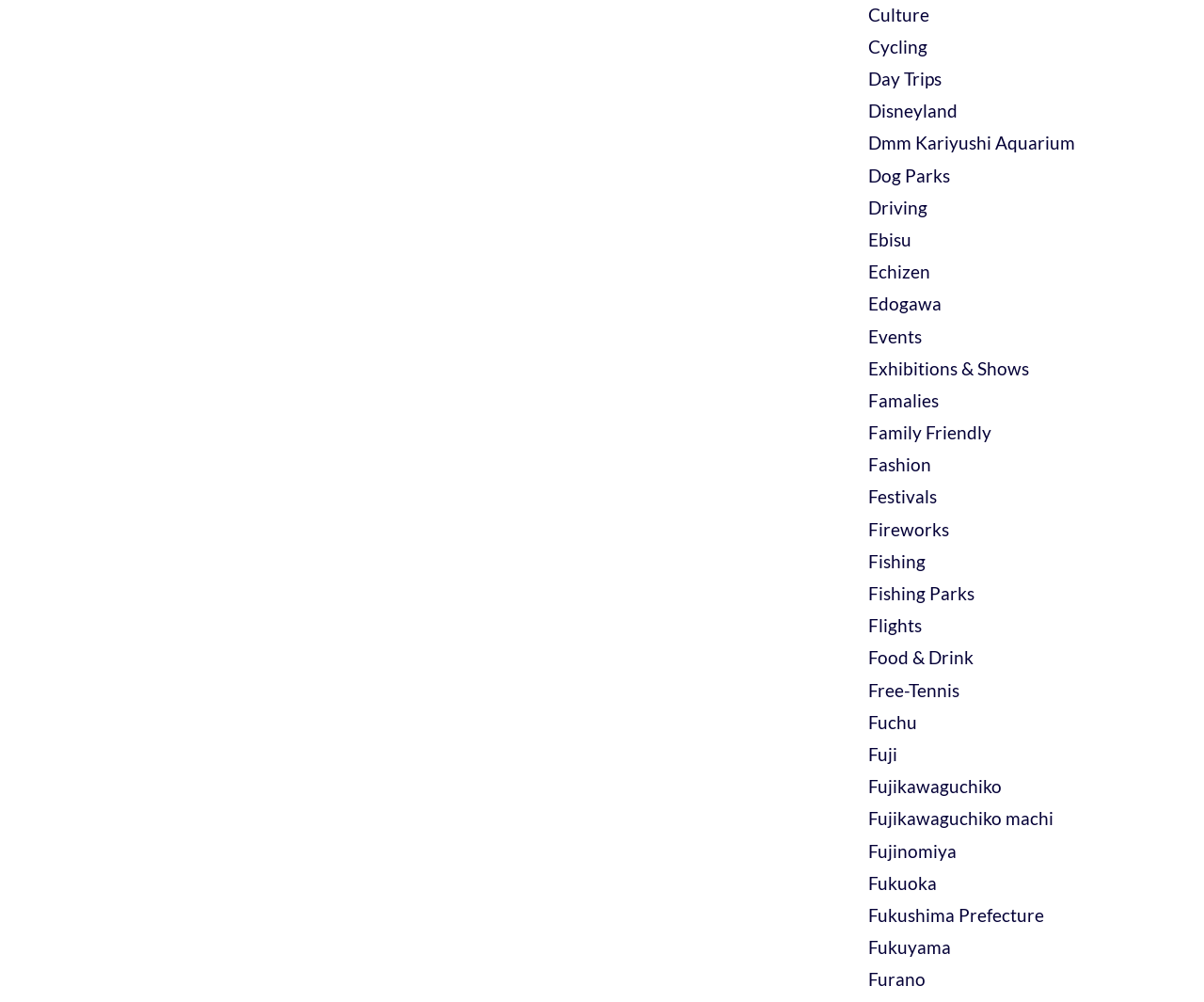Please answer the following question using a single word or phrase: 
What is the first link on the webpage?

Culture